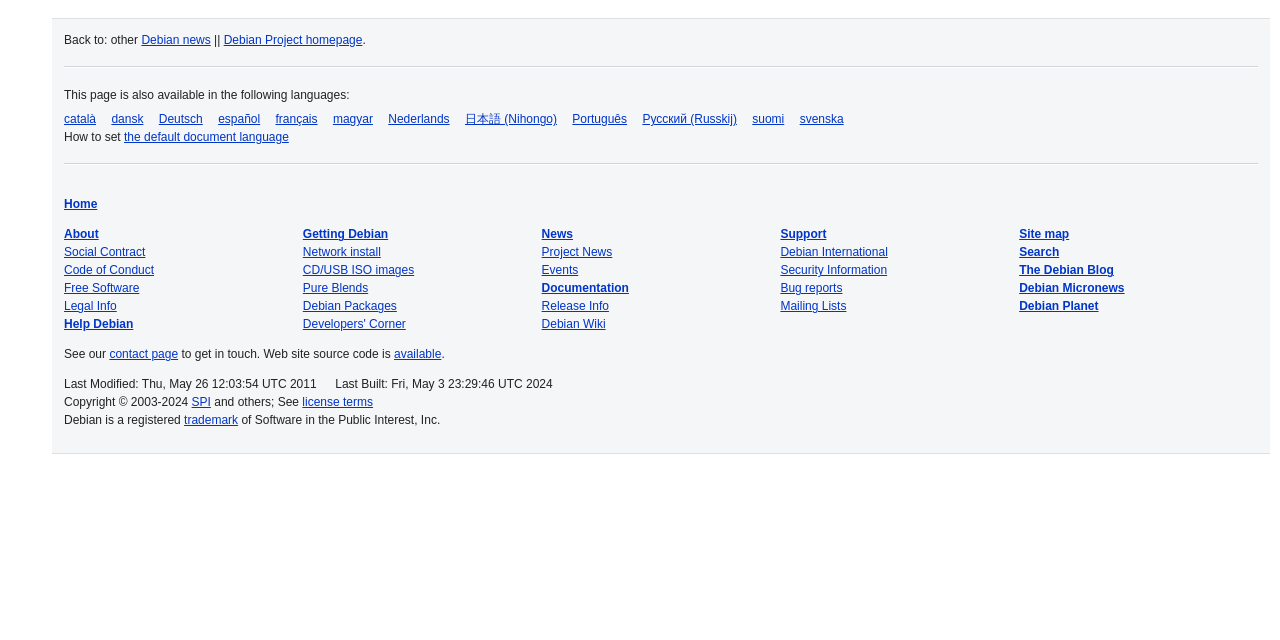Provide the bounding box coordinates, formatted as (top-left x, top-left y, bottom-right x, bottom-right y), with all values being floating point numbers between 0 and 1. Identify the bounding box of the UI element that matches the description: contact page

[0.085, 0.543, 0.139, 0.565]